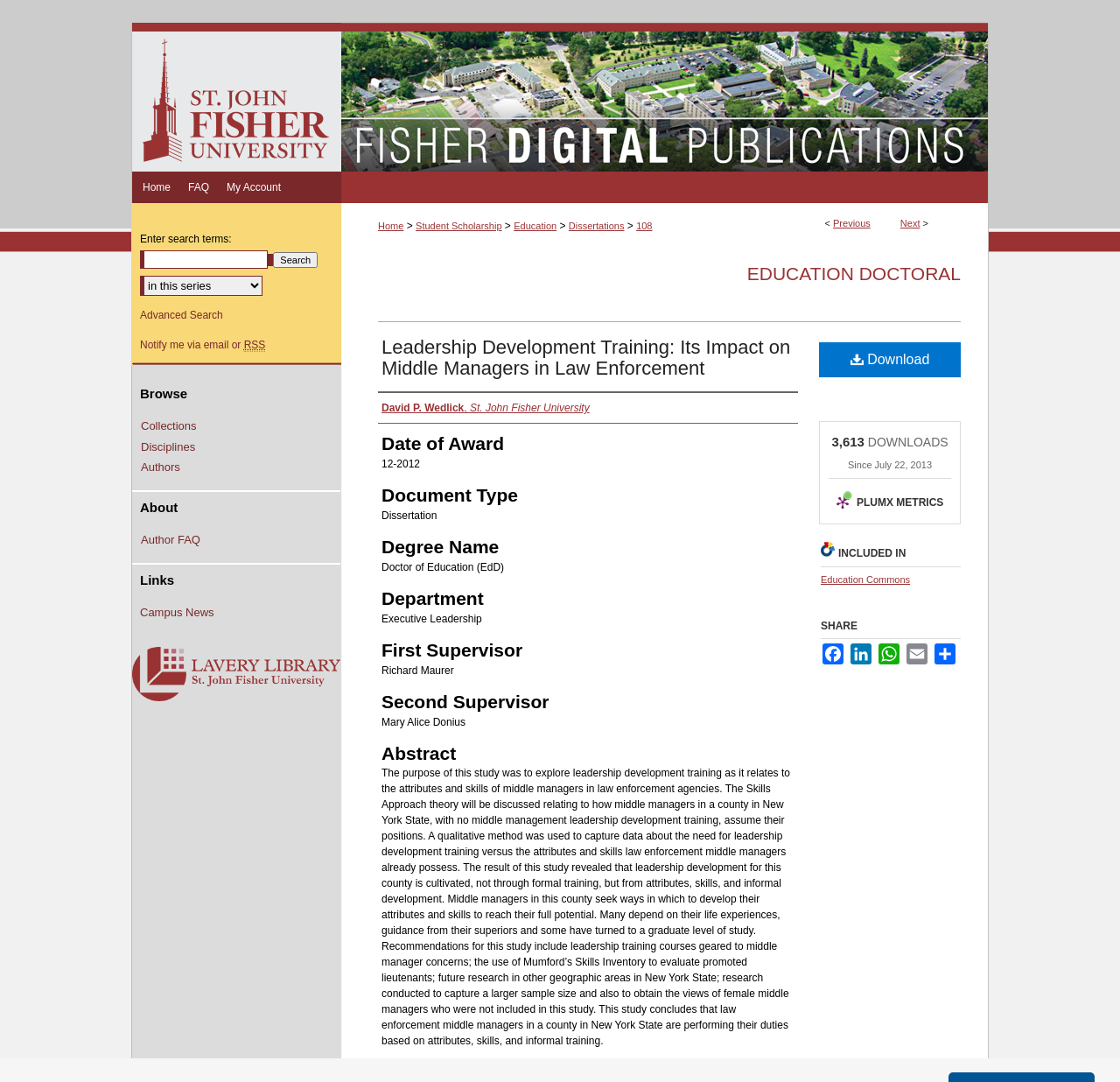Given the content of the image, can you provide a detailed answer to the question?
What is the title of the dissertation?

The title of the dissertation can be found in the heading element with the text 'Leadership Development Training: Its Impact on Middle Managers in Law Enforcement'.